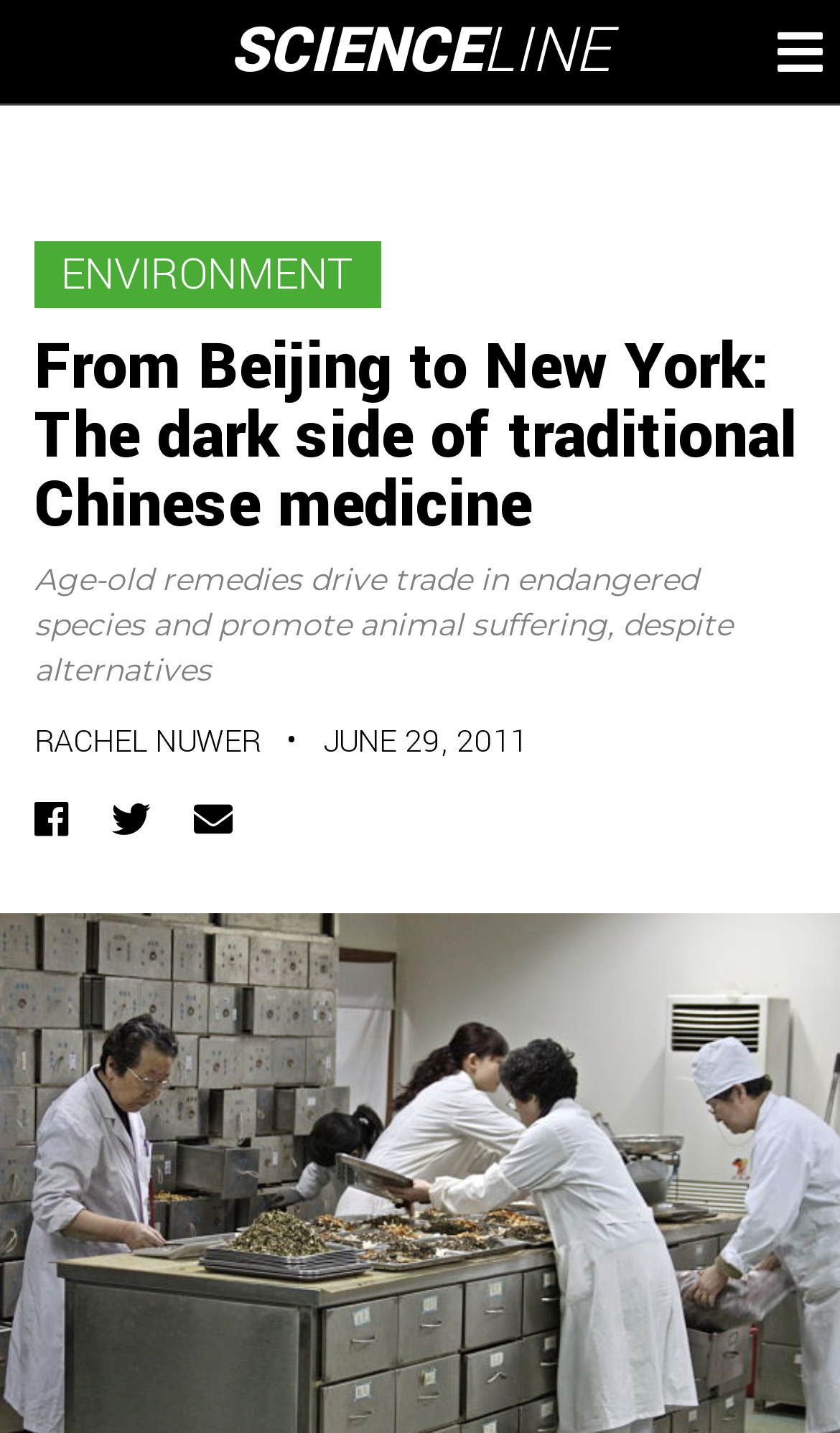Based on the element description: "Scienceline", identify the bounding box coordinates for this UI element. The coordinates must be four float numbers between 0 and 1, listed as [left, top, right, bottom].

[0.273, 0.012, 0.727, 0.06]